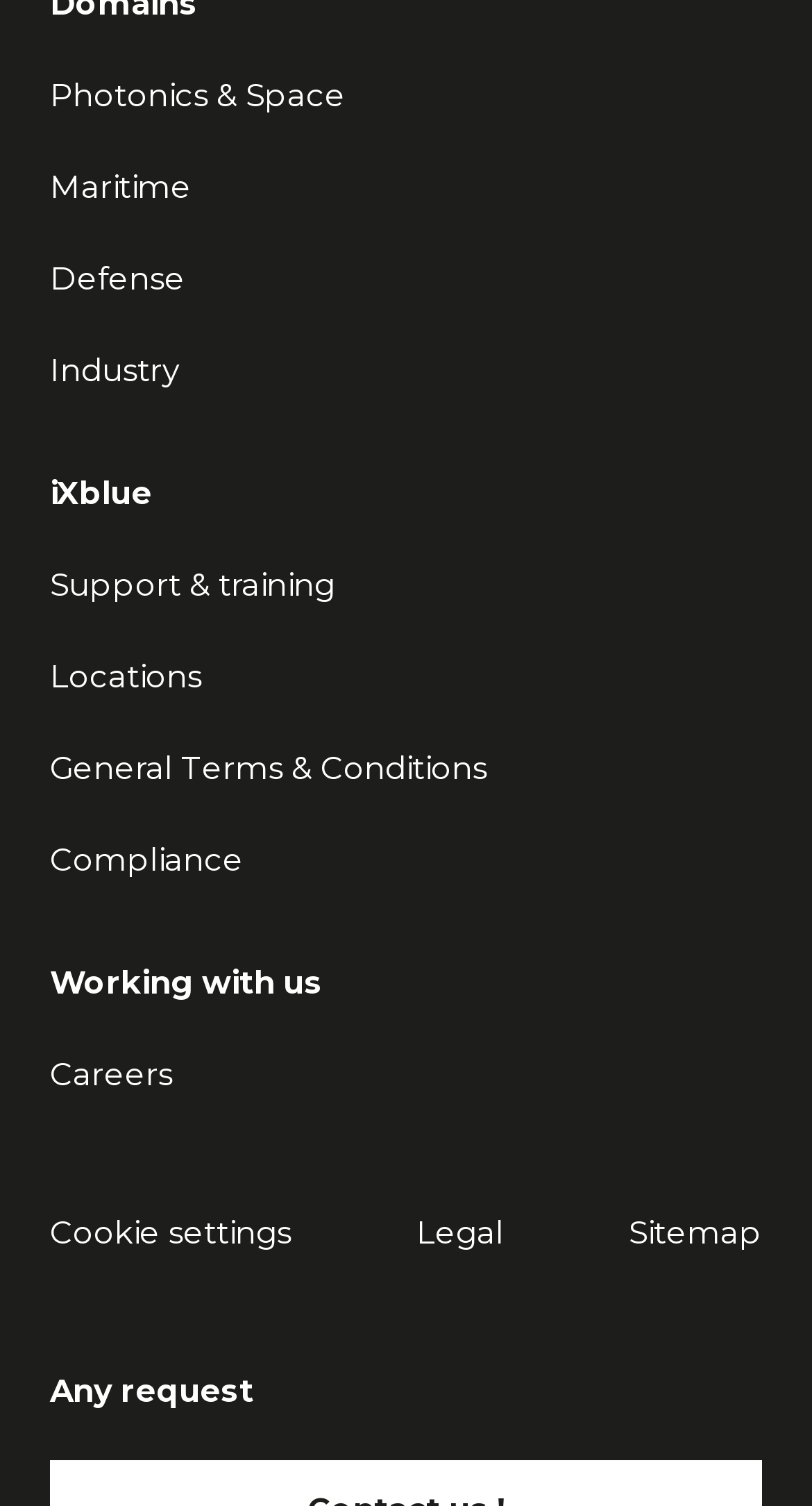Please find and report the bounding box coordinates of the element to click in order to perform the following action: "Click on Photonics & Space". The coordinates should be expressed as four float numbers between 0 and 1, in the format [left, top, right, bottom].

[0.062, 0.049, 0.426, 0.075]